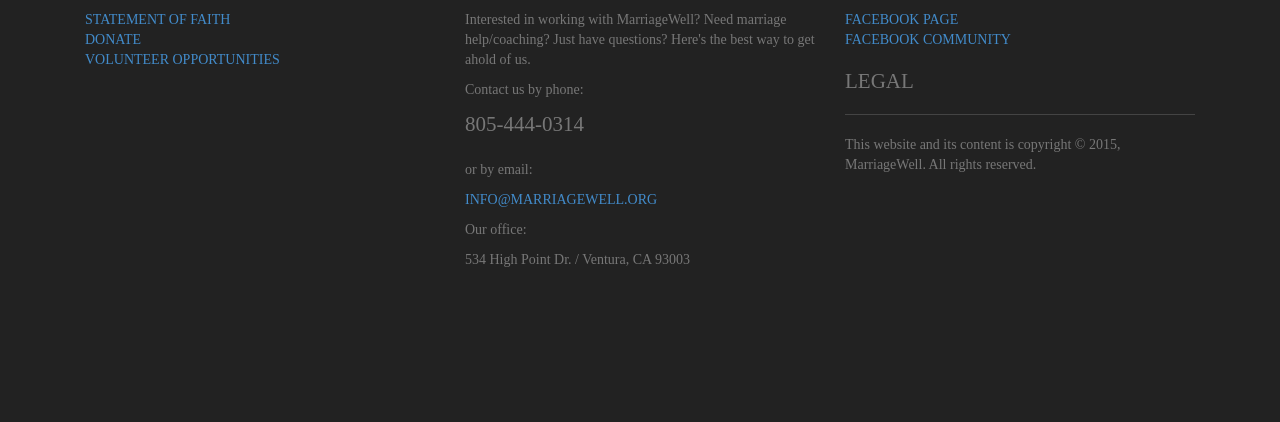Using the information shown in the image, answer the question with as much detail as possible: What is the address of the office?

I found the office address by looking at the 'Our office:' text, which is followed by the address '534 High Point Dr. / Ventura, CA 93003'.